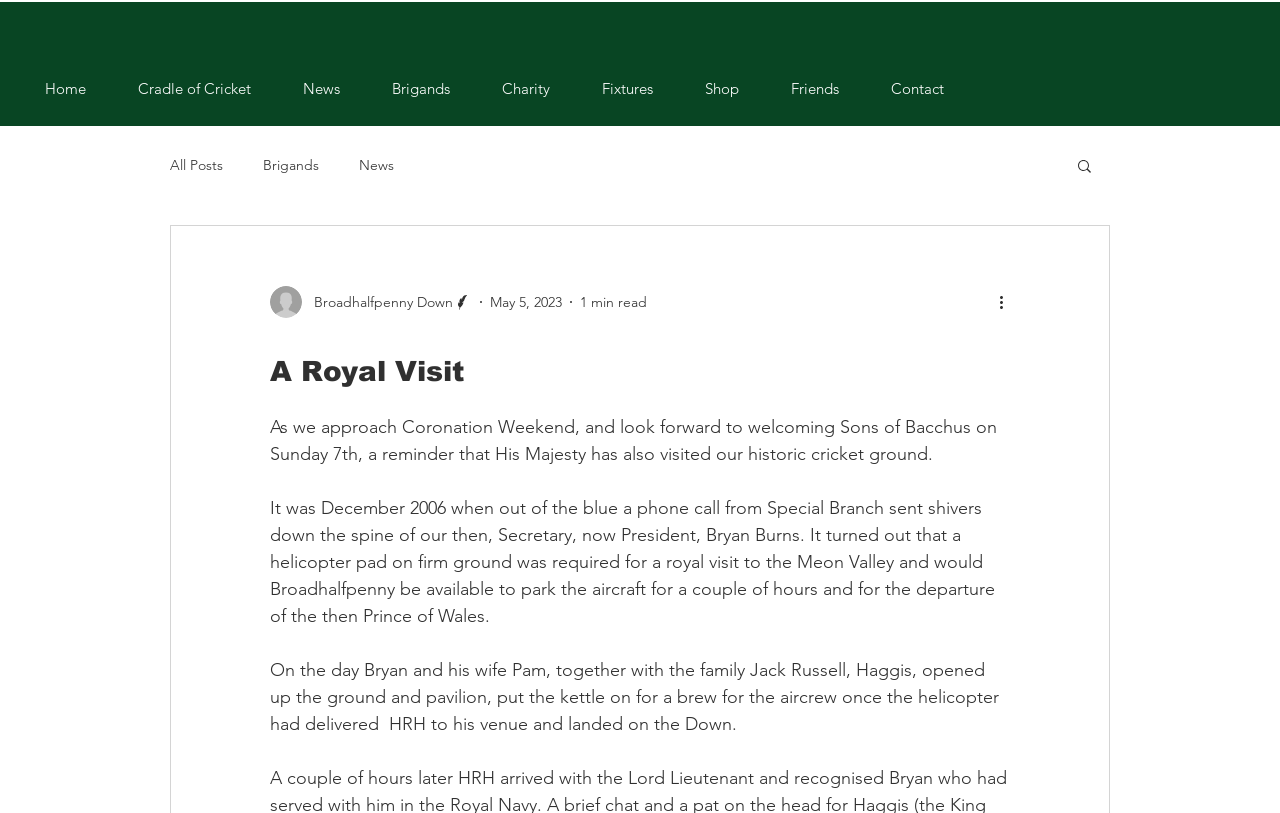Identify the bounding box coordinates of the region that should be clicked to execute the following instruction: "go to home page".

[0.015, 0.082, 0.088, 0.135]